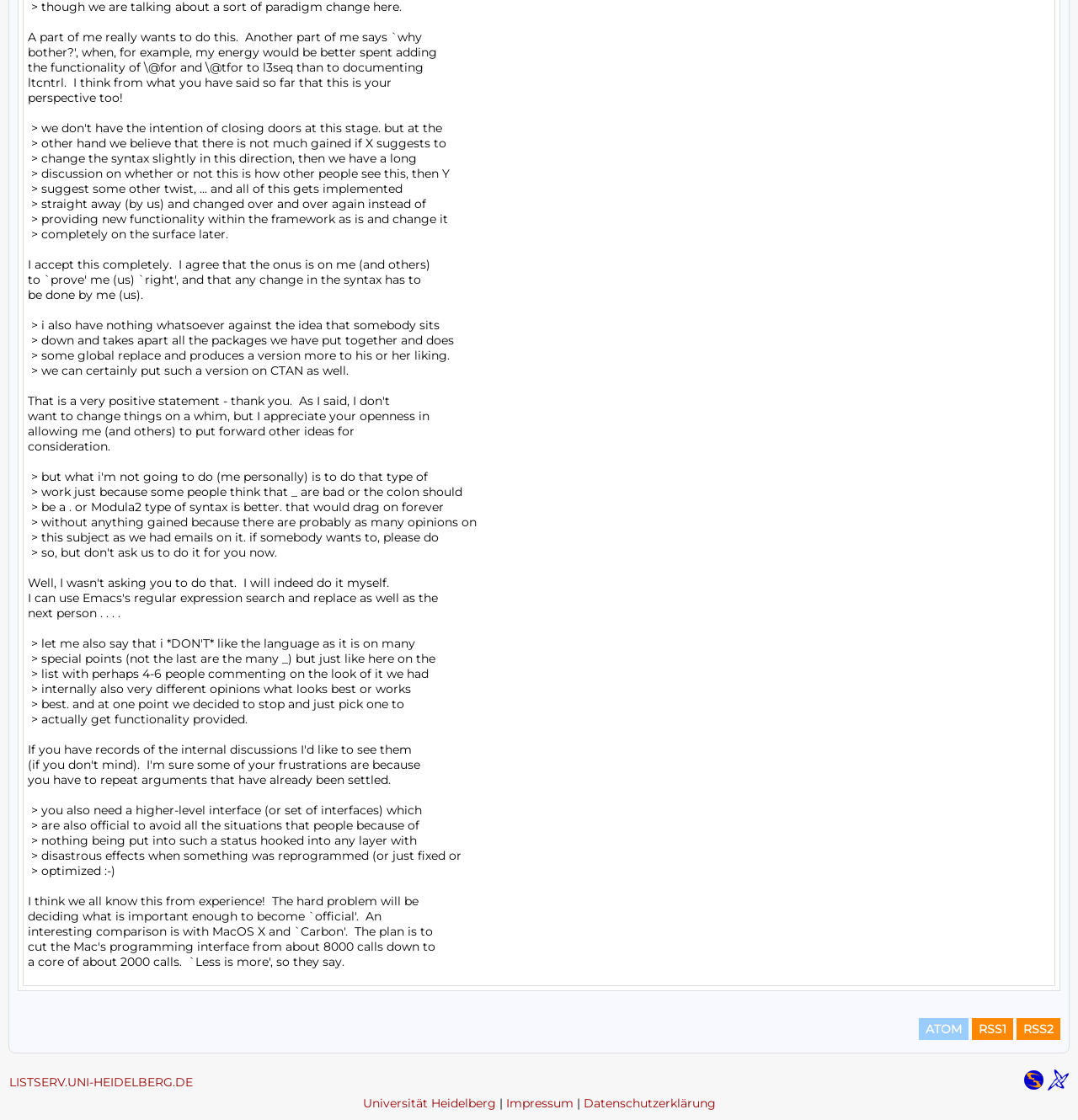Could you highlight the region that needs to be clicked to execute the instruction: "Go to LISTSERV.UNI-HEIDELBERG.DE"?

[0.009, 0.959, 0.179, 0.973]